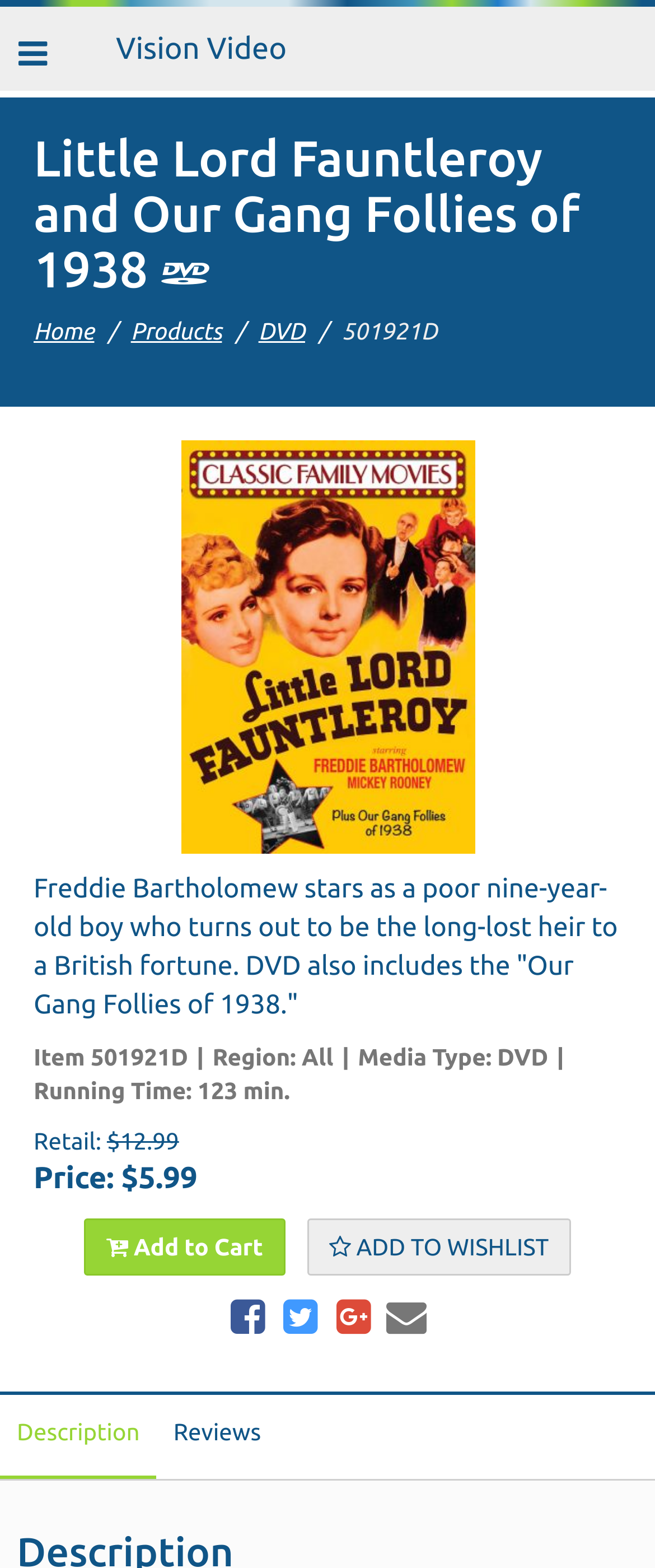Carefully examine the image and provide an in-depth answer to the question: What type of media is the DVD?

I found a StaticText element on the webpage with the text 'Media Type: DVD'. This text indicates that the DVD is a type of DVD media.